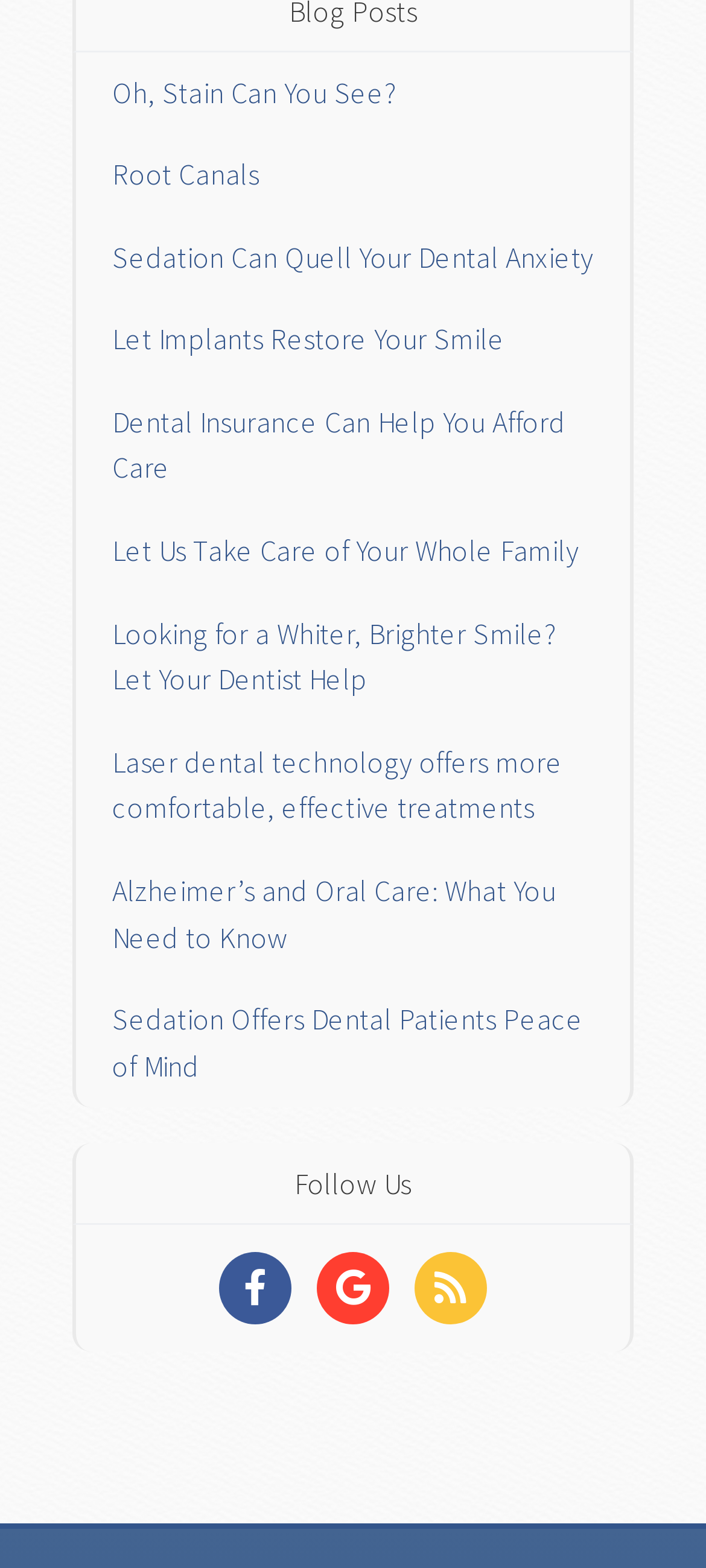Determine the bounding box coordinates of the section I need to click to execute the following instruction: "Follow the 'Root Canals' link". Provide the coordinates as four float numbers between 0 and 1, i.e., [left, top, right, bottom].

[0.108, 0.085, 0.892, 0.138]